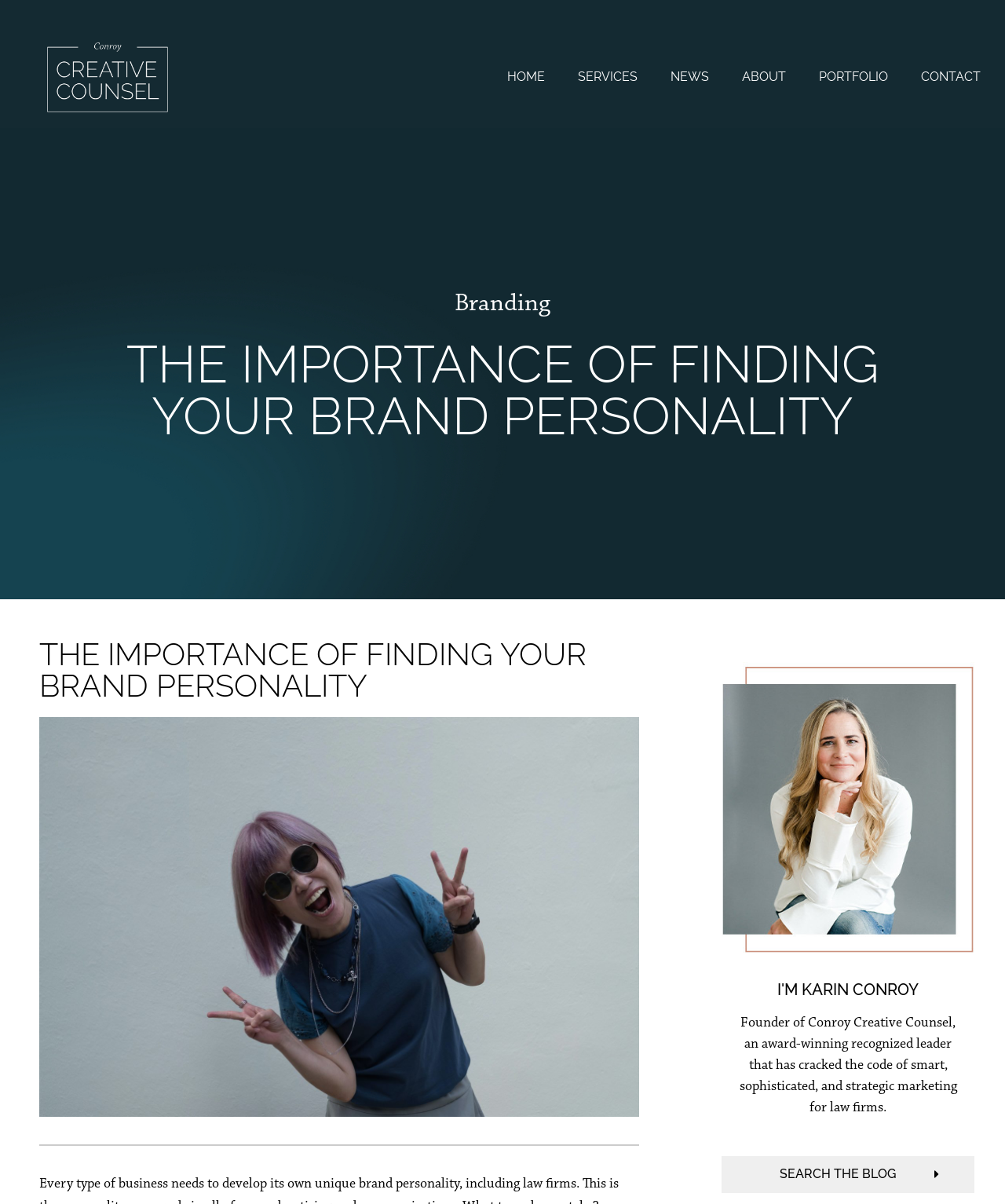Locate the bounding box coordinates of the item that should be clicked to fulfill the instruction: "contact us".

[0.9, 0.049, 0.992, 0.079]